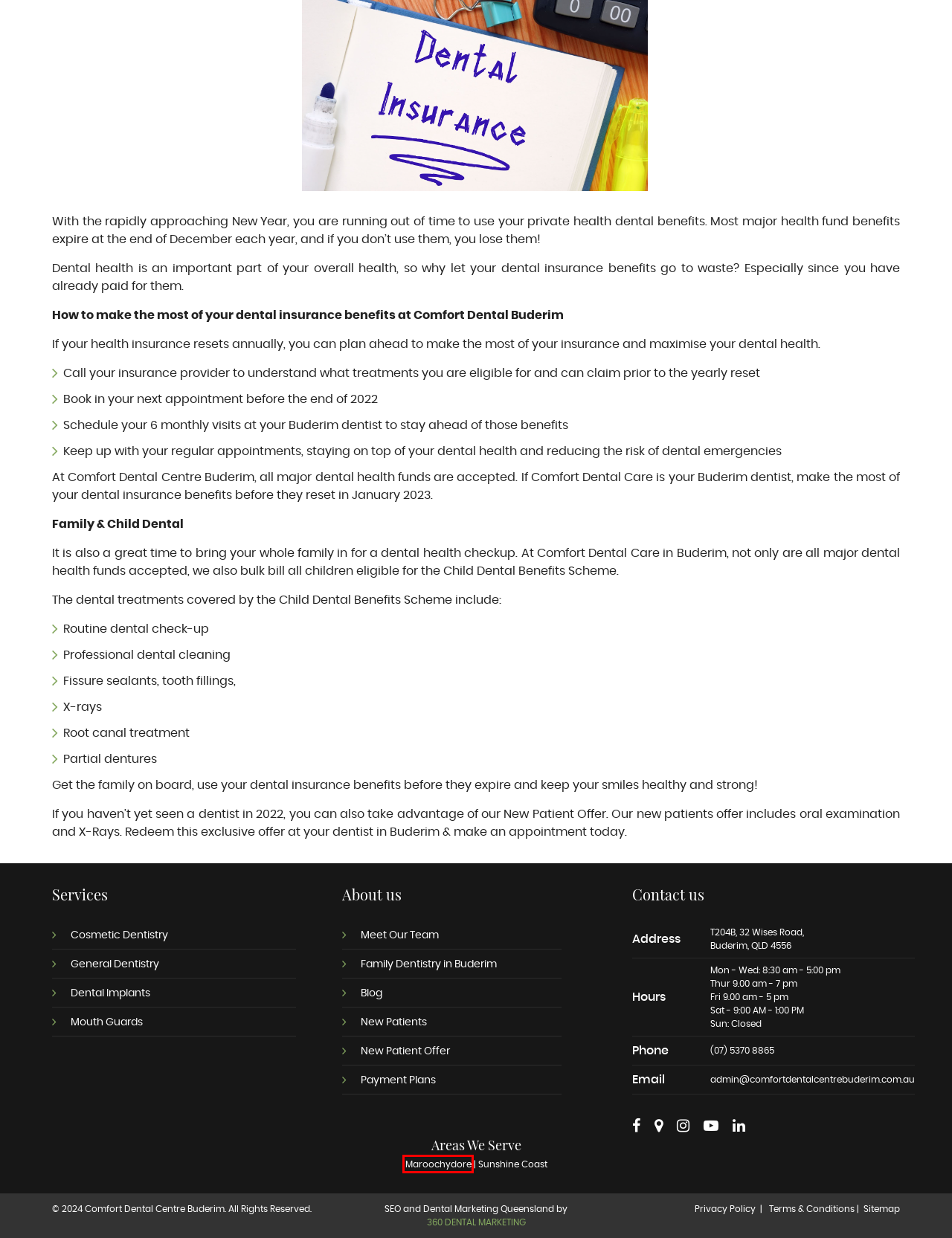Given a screenshot of a webpage featuring a red bounding box, identify the best matching webpage description for the new page after the element within the red box is clicked. Here are the options:
A. Dentist Maroochydore | Sunshine Coast | Comfort Dental Care
B. Your Local Family Dentist in Buderim
C. New Patient Offer | Comfort Dental Centre Buderim
D. Family Dentistry in Buderim | Comfort Dental Centre Buderim
E. Cosmetic Dentistry Treatments in Buderim
F. General Dentistry in Buderim | Comfort Dental Center Buderim
G. Terms & Conditions | Comfort Dental Centre Buderim
H. Meet Our Dedicated Dental Team

A